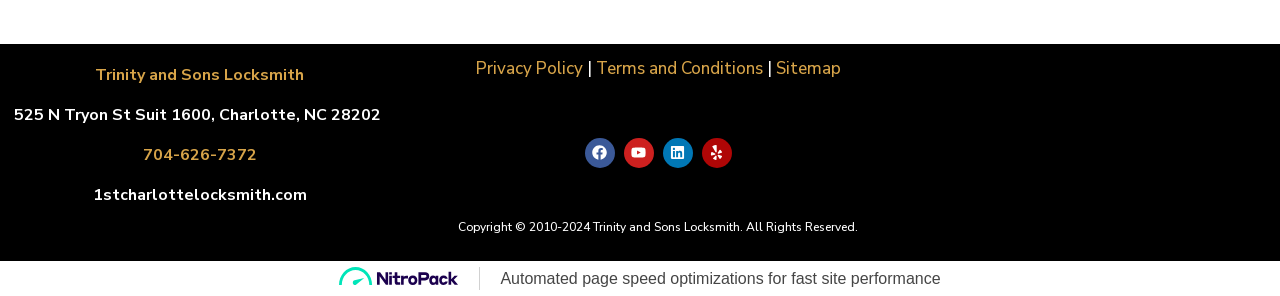Please determine the bounding box coordinates of the element's region to click in order to carry out the following instruction: "Check Facebook page". The coordinates should be four float numbers between 0 and 1, i.e., [left, top, right, bottom].

[0.457, 0.465, 0.48, 0.566]